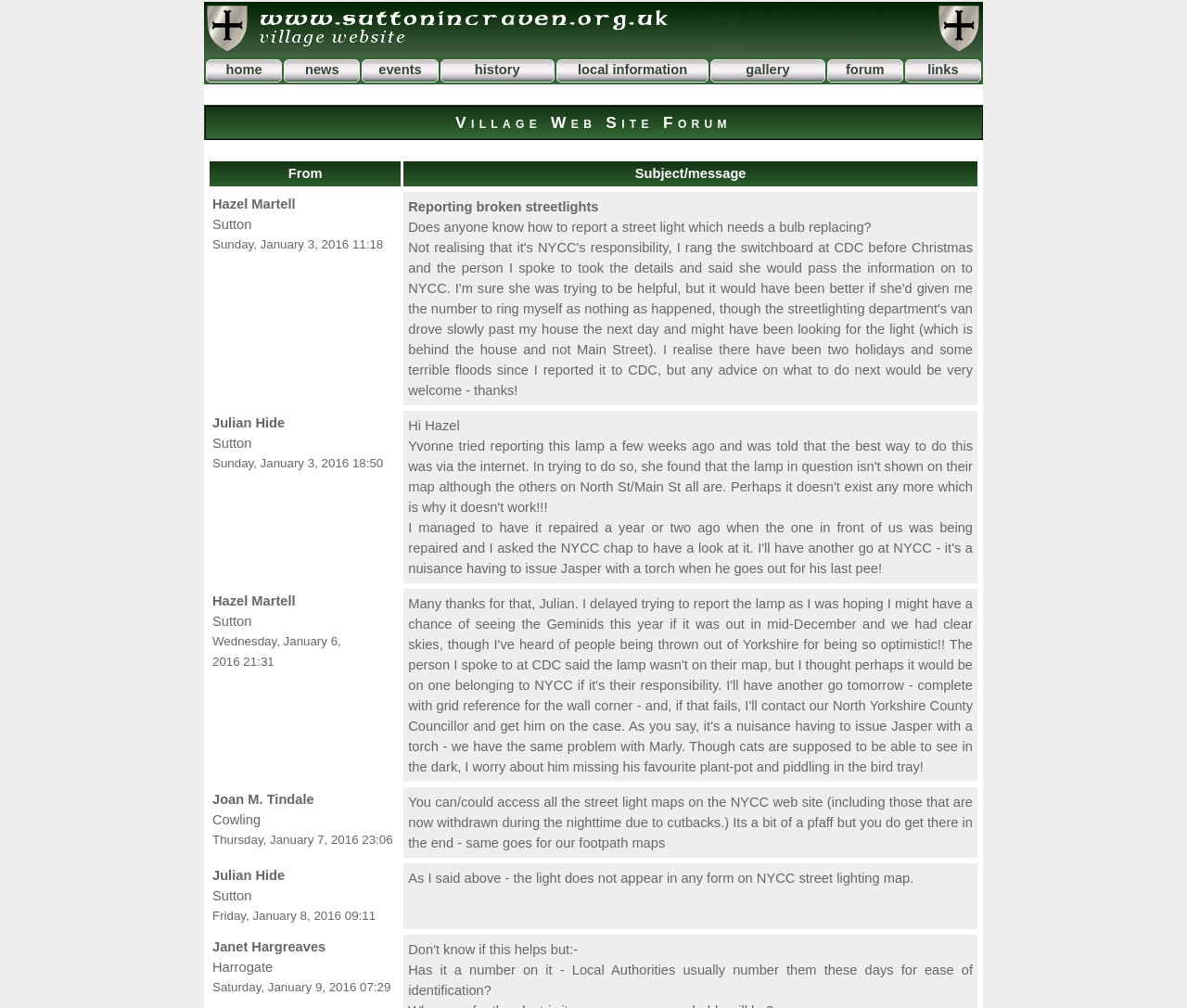What is the name of the village? Analyze the screenshot and reply with just one word or a short phrase.

Sutton-in-Craven